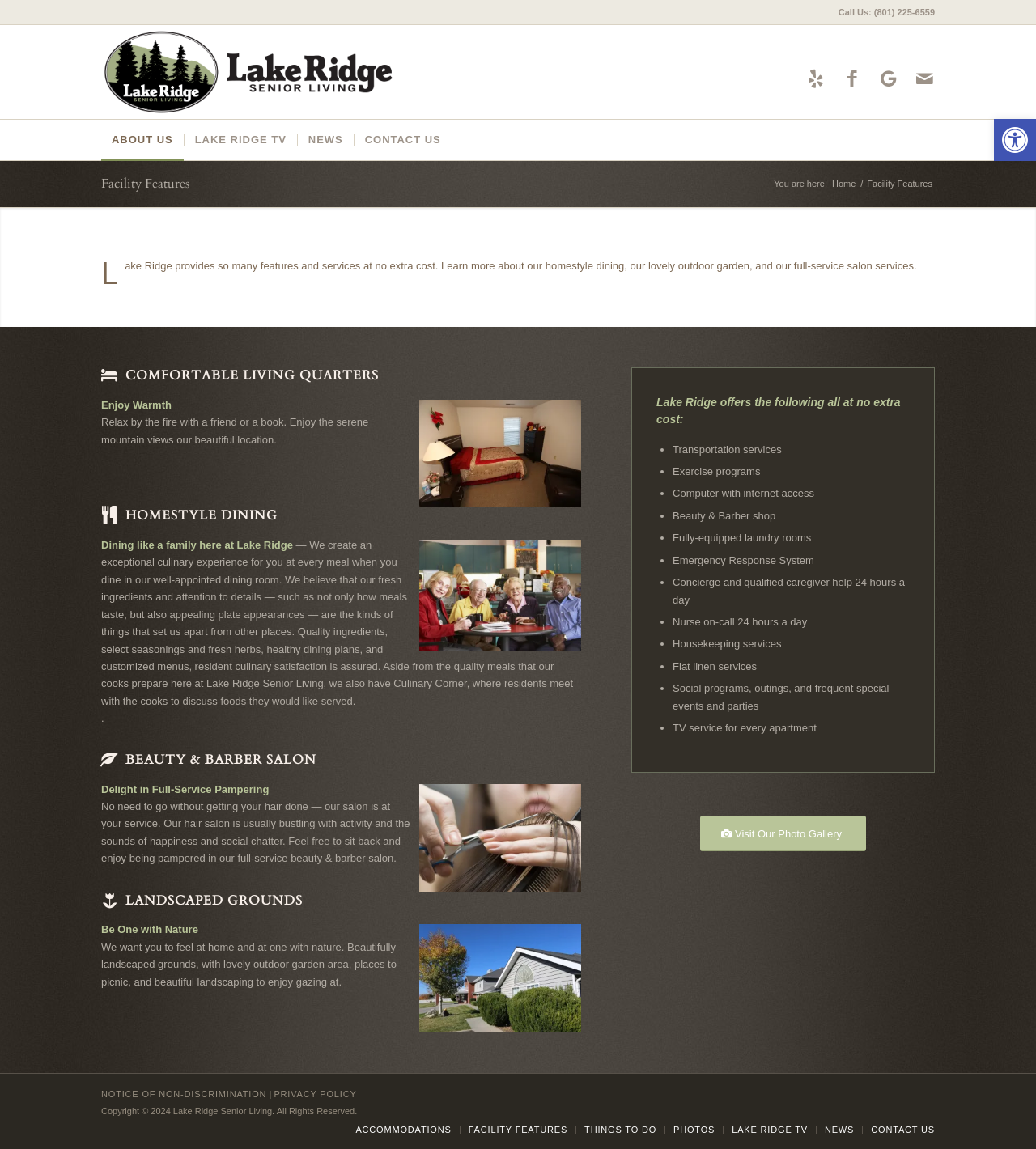Can you identify the bounding box coordinates of the clickable region needed to carry out this instruction: 'Open the Accessibility Options'? The coordinates should be four float numbers within the range of 0 to 1, stated as [left, top, right, bottom].

[0.959, 0.104, 1.0, 0.14]